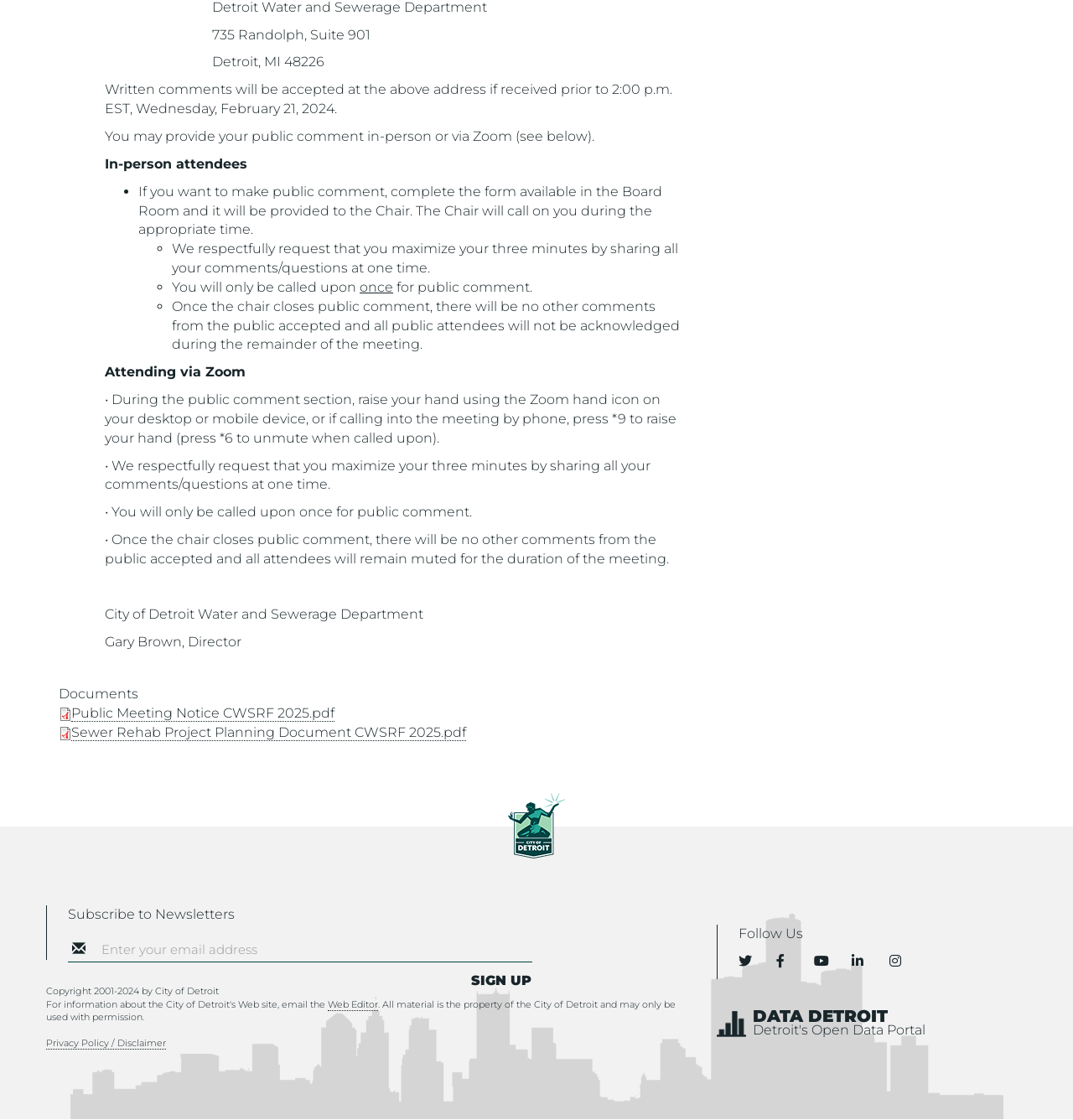Determine the bounding box coordinates for the HTML element mentioned in the following description: "name="email" placeholder="Enter your email address"". The coordinates should be a list of four floats ranging from 0 to 1, represented as [left, top, right, bottom].

[0.063, 0.829, 0.496, 0.859]